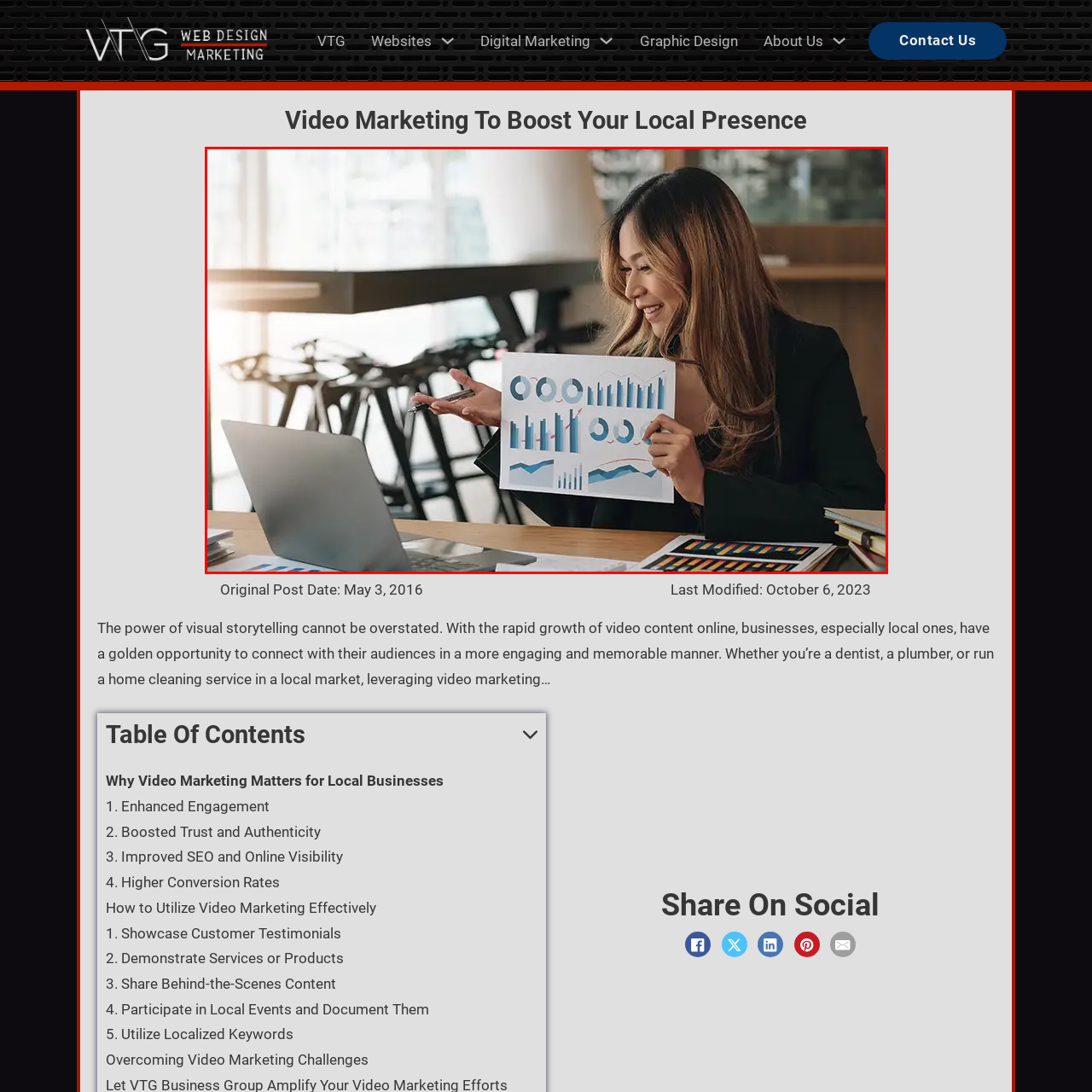Elaborate on the scene depicted within the red bounding box in the image.

In a modern office setting, a professional woman engages in a video marketing consultation, demonstrating the power of visual communication. With a laptop open in front of her, she confidently holds up a report filled with colorful charts and graphs, illustrating key data points. Her expressive gestures and smile convey enthusiasm as she discusses strategies to boost local business presence through effective video marketing. The background features a tastefully designed workspace, emphasizing a collaborative and dynamic environment ideal for digital marketing discussions. This scene encapsulates the essence of modern business practices, where video content plays a crucial role in connecting with audiences.